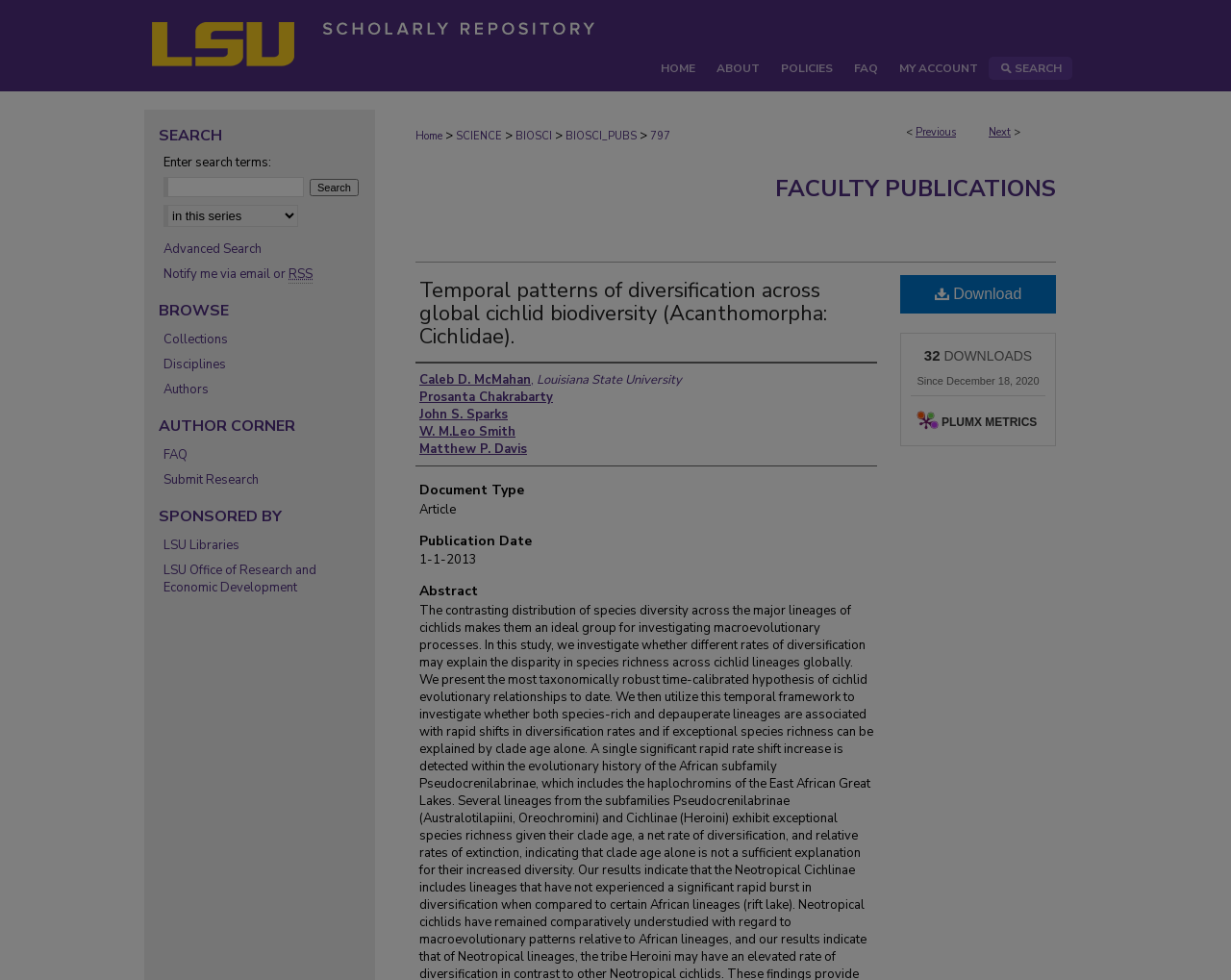Refer to the screenshot and give an in-depth answer to this question: What is the title of the publication?

I found the answer by looking at the link with the long title that starts with 'Temporal patterns of diversification across global cichlid biodiversity' which is located in the main content area of the page.